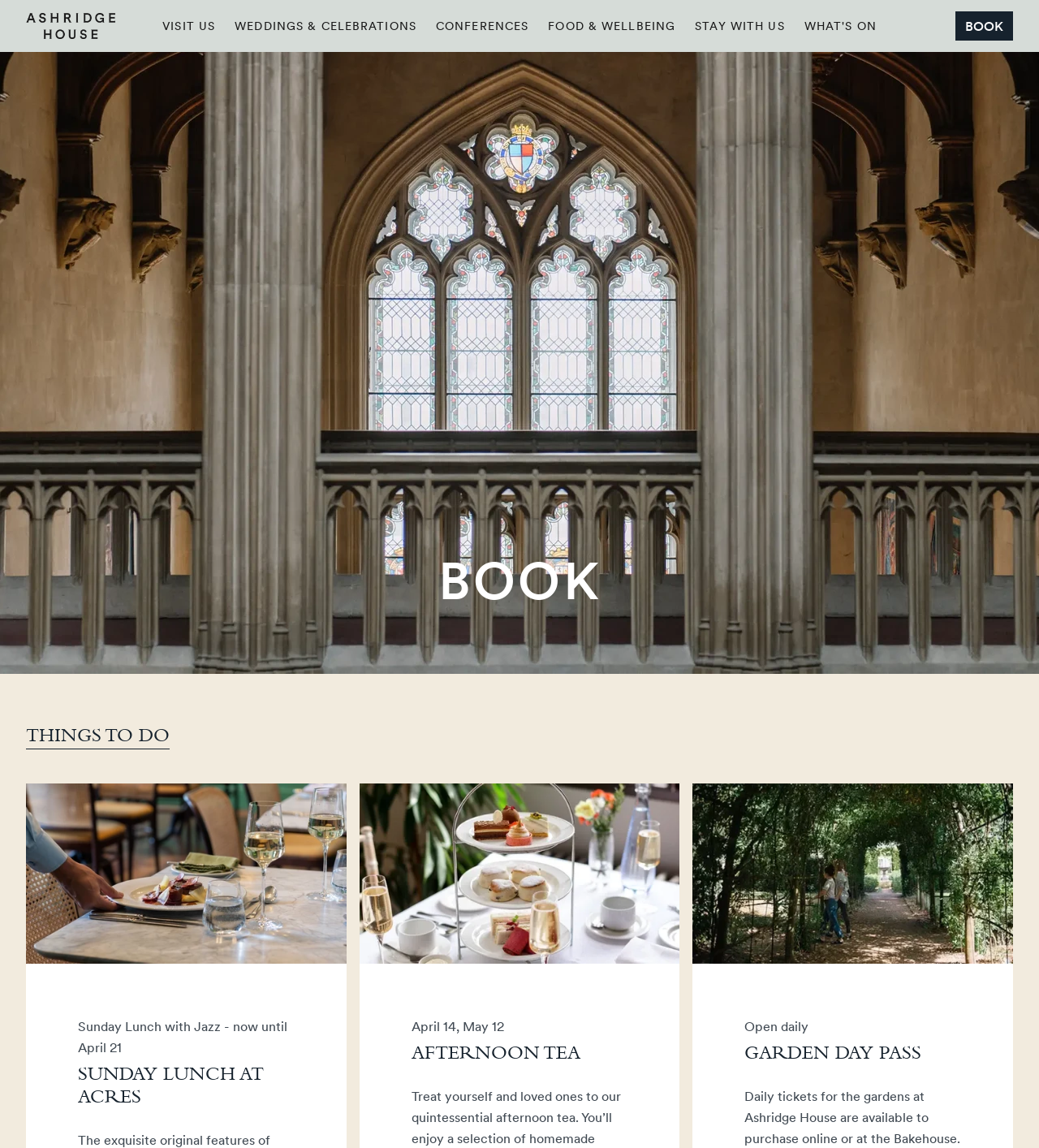Pinpoint the bounding box coordinates of the area that should be clicked to complete the following instruction: "Visit 3 SINE WAVE". The coordinates must be given as four float numbers between 0 and 1, i.e., [left, top, right, bottom].

None